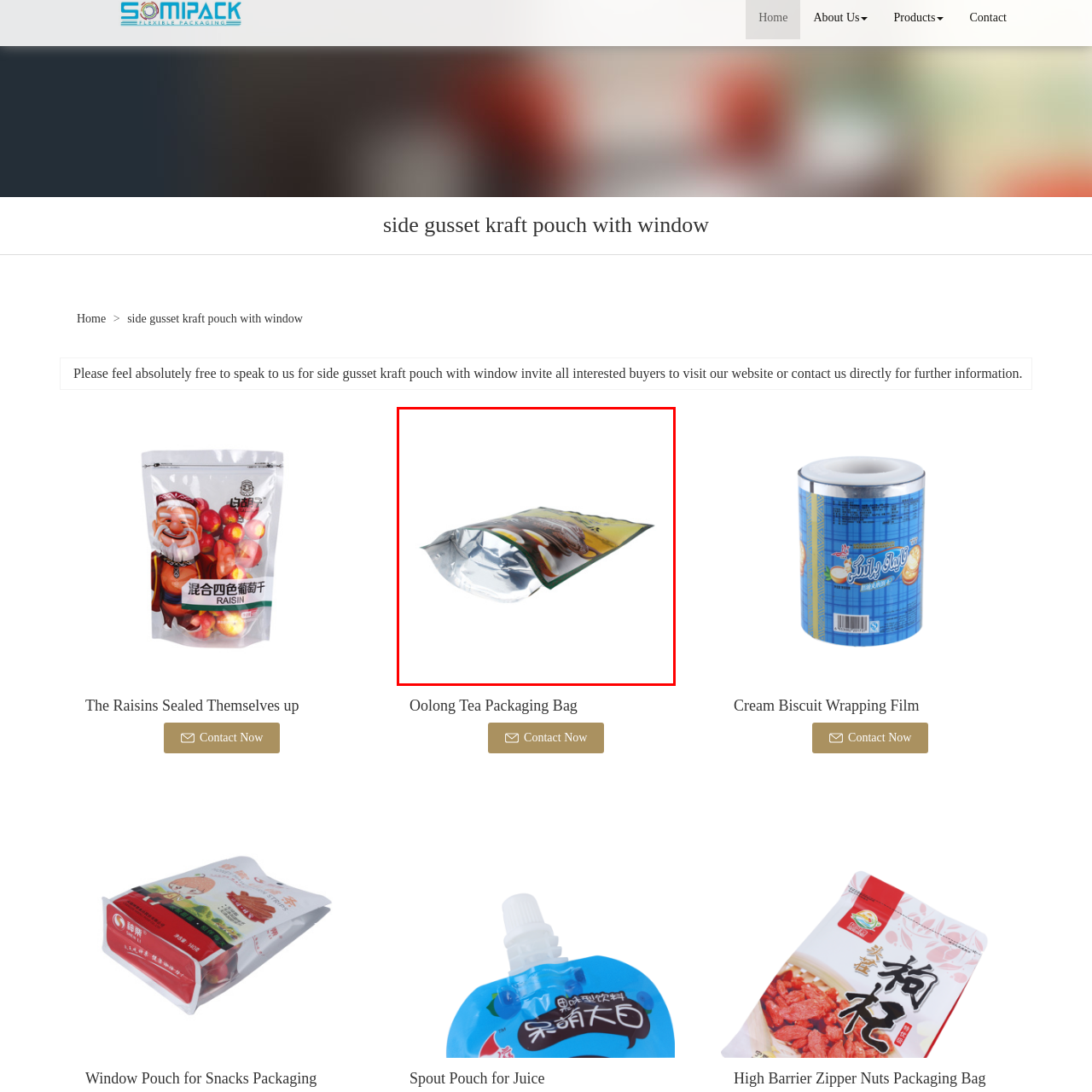Observe the image confined by the red frame and answer the question with a single word or phrase:
What is emphasized by the packaging design?

premium quality